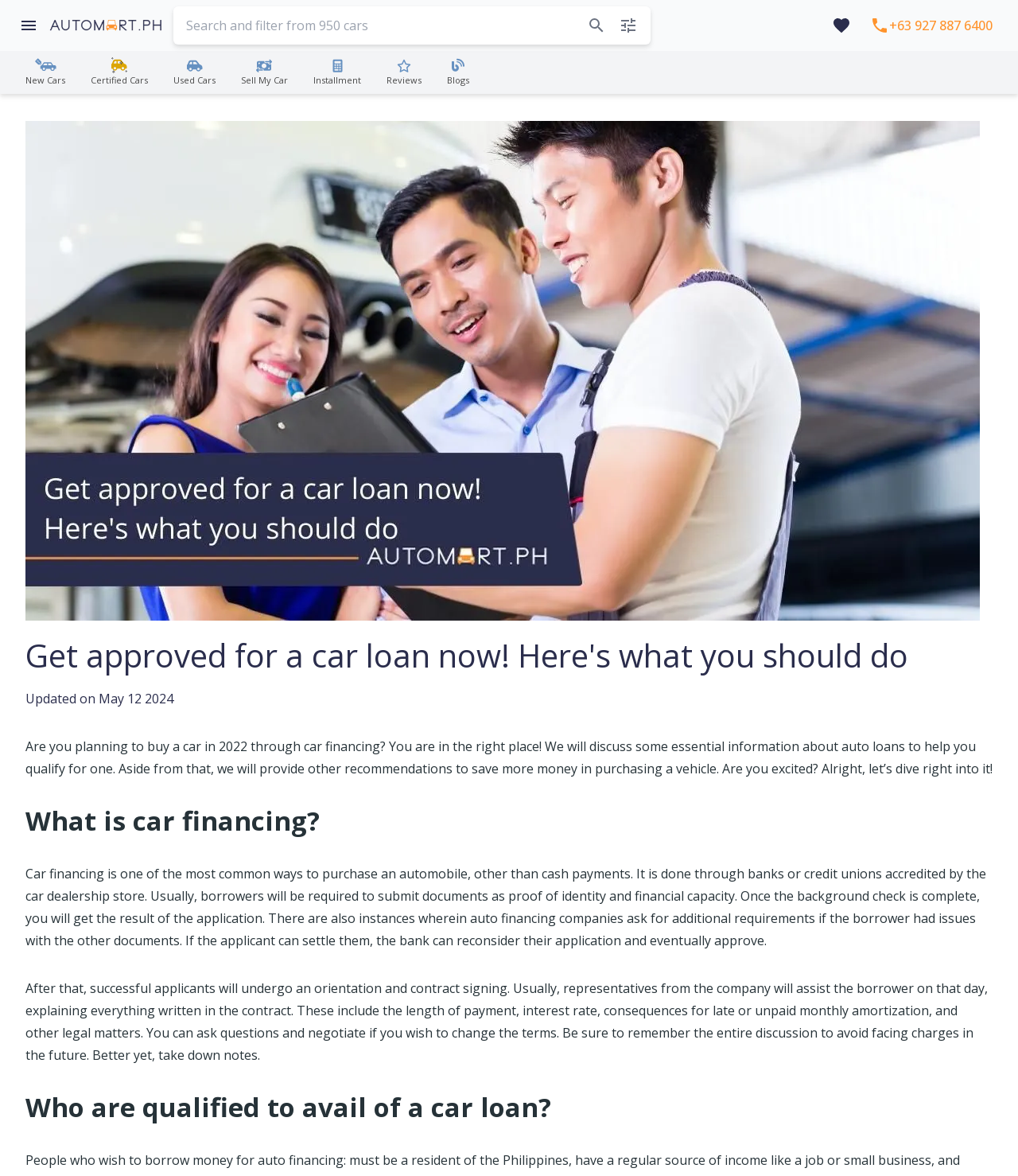What is required for a car loan application?
Can you provide an in-depth and detailed response to the question?

The webpage states that borrowers need to submit documents as proof of identity and financial capacity, and in some cases, additional requirements may be asked for if there are issues with the initial documents.